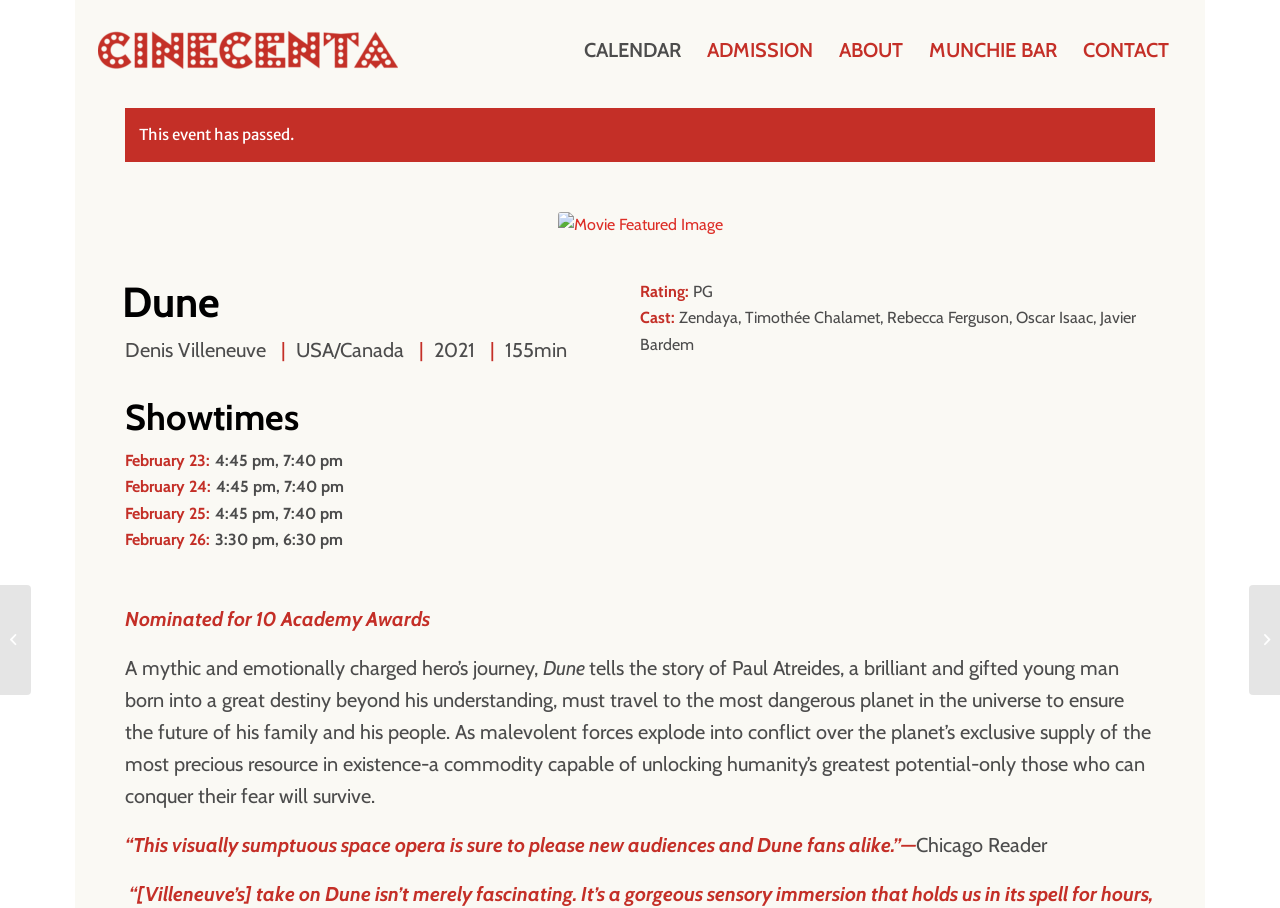What is the duration of the movie?
Answer the question with detailed information derived from the image.

I examined the static text elements and found the text '155min' listed as the duration of the movie.